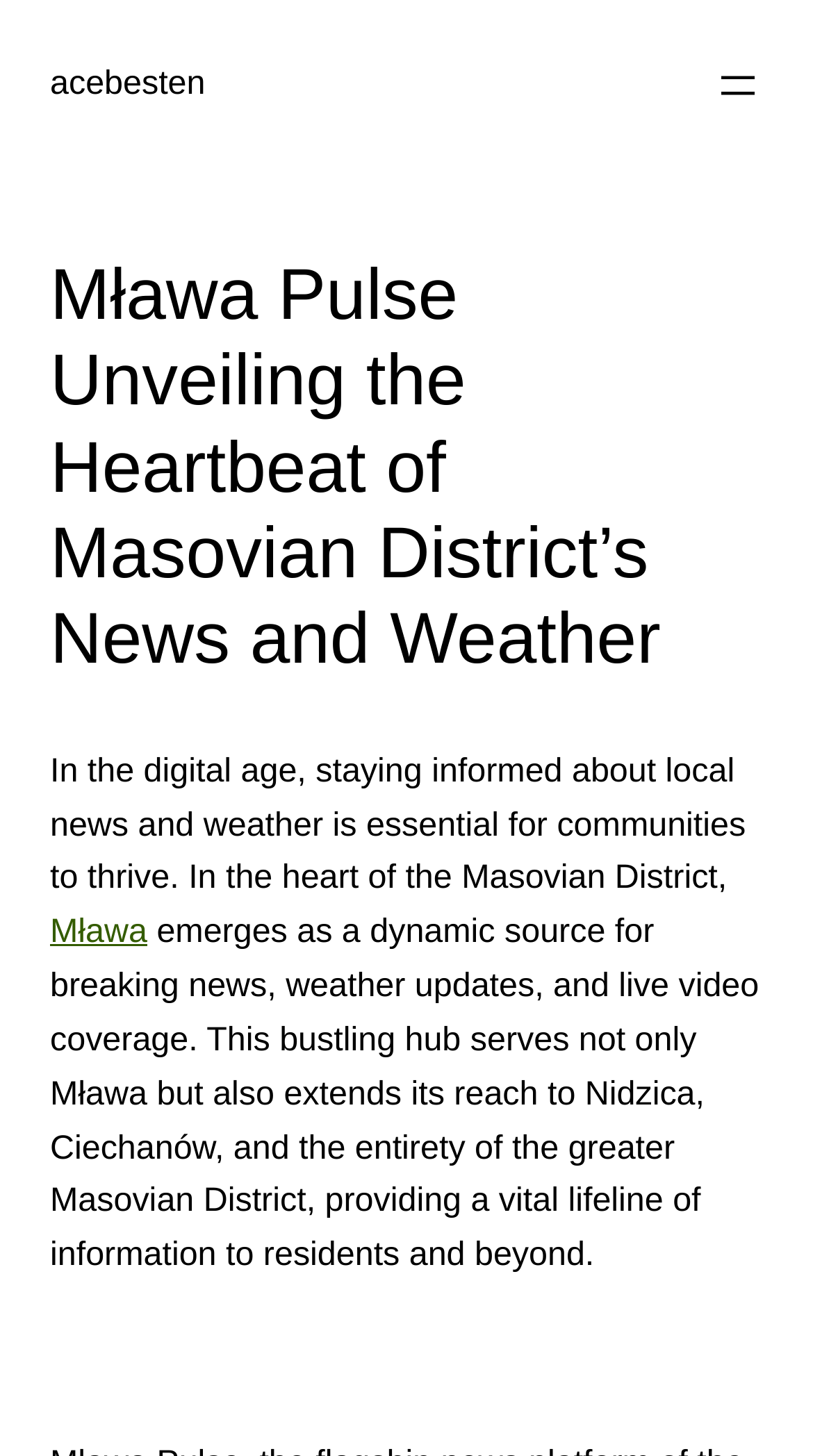How many links are present on the webpage?
Deliver a detailed and extensive answer to the question.

I counted the number of links present on the webpage, which are 'acebesten' and 'Mława', so the answer is 2.